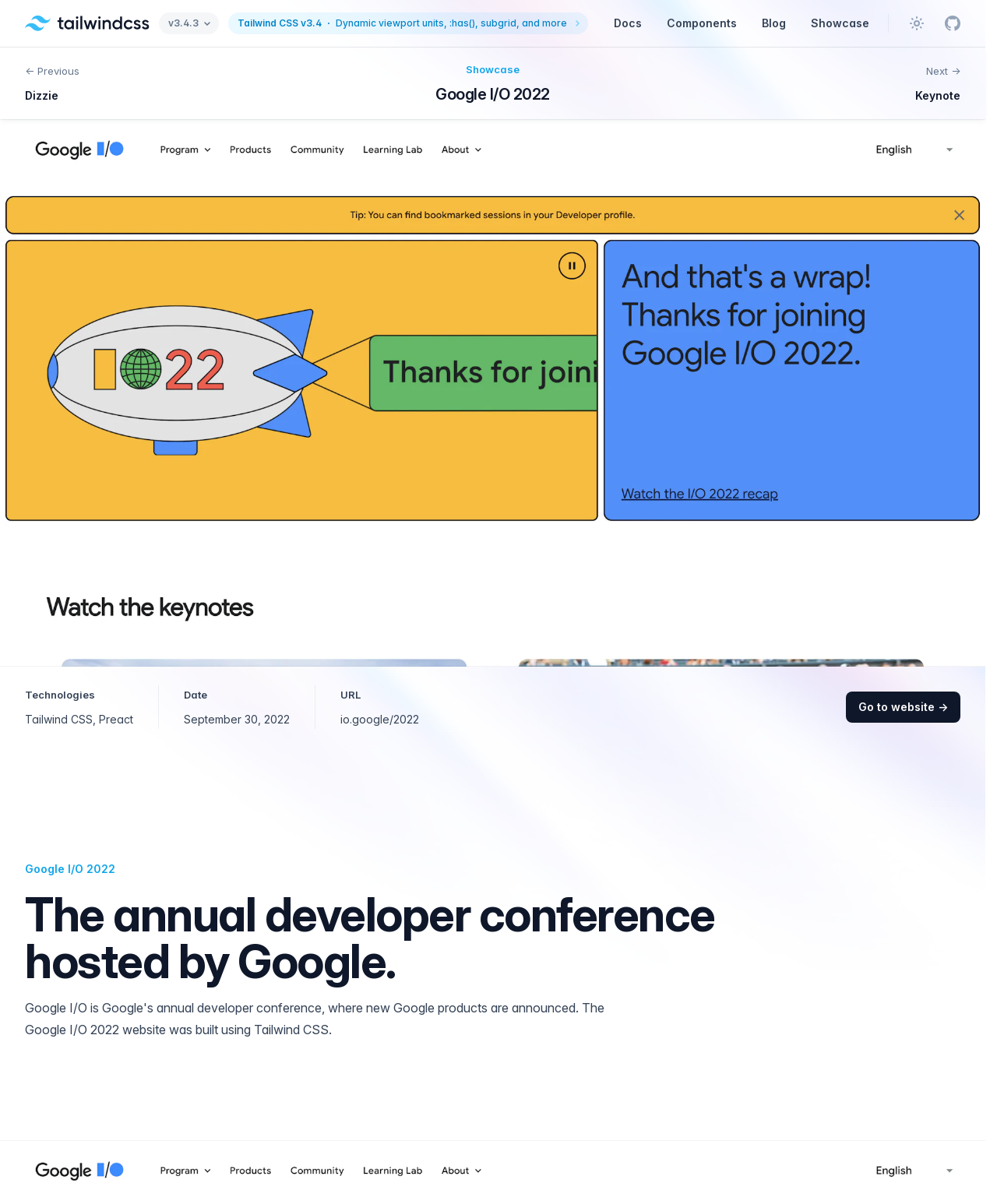Find the bounding box coordinates of the clickable region needed to perform the following instruction: "Check the version of Tailwind CSS". The coordinates should be provided as four float numbers between 0 and 1, i.e., [left, top, right, bottom].

[0.159, 0.01, 0.22, 0.028]